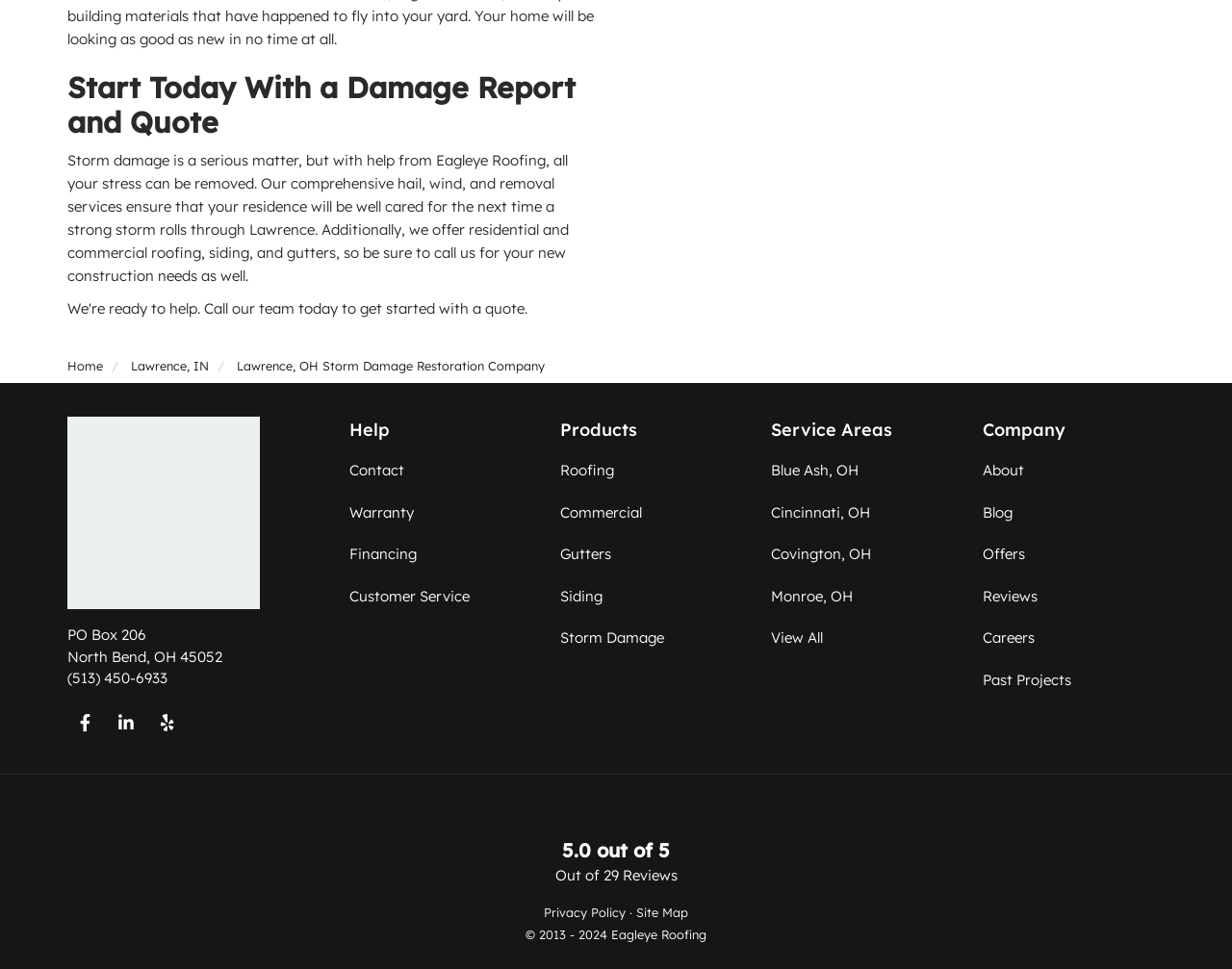Please give a short response to the question using one word or a phrase:
What is the address of the company?

PO Box 206, North Bend, OH 45052